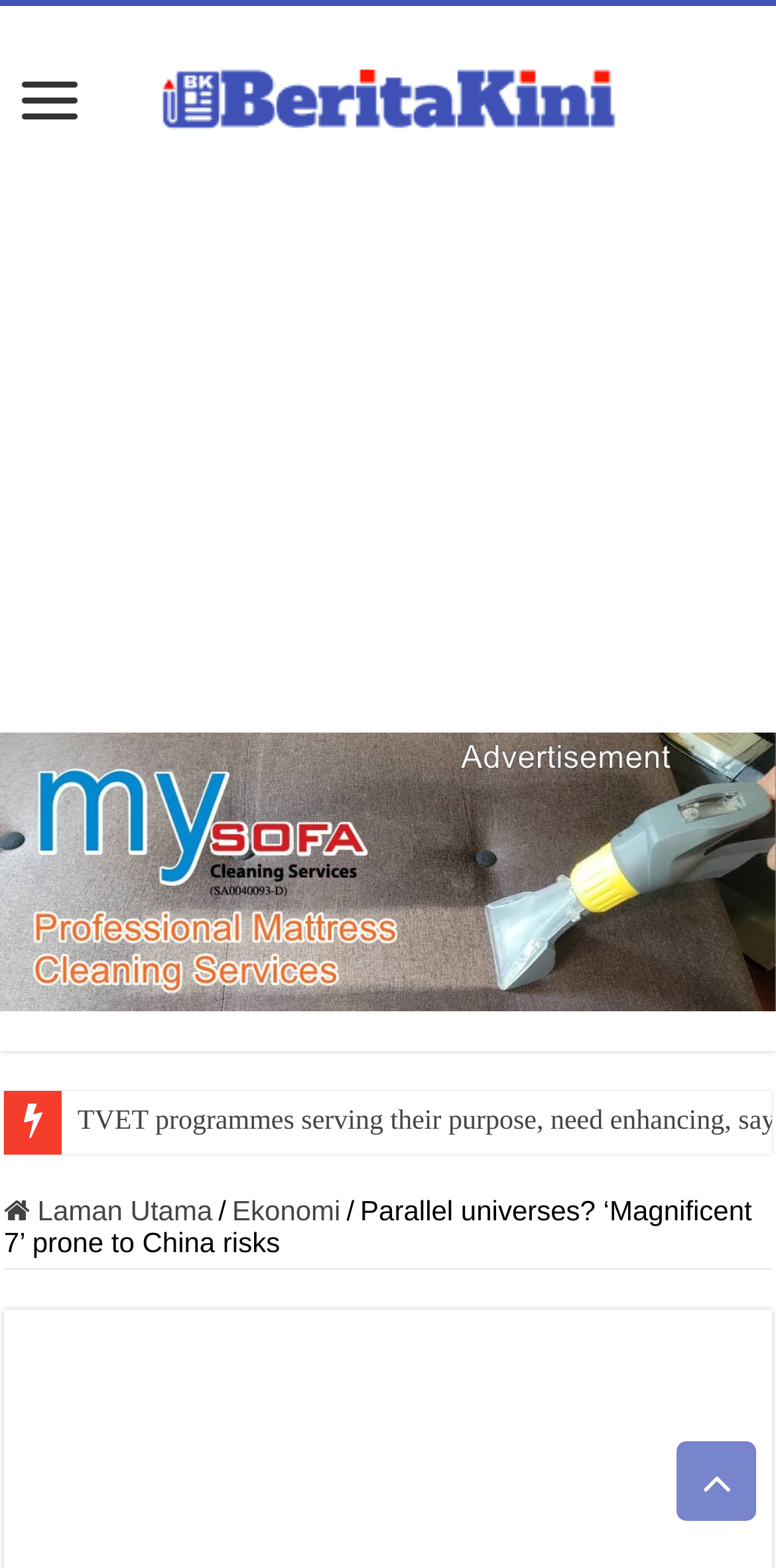What is the service advertised in the image link?
Carefully analyze the image and provide a detailed answer to the question.

The image link contains a text label 'Mattress Cleaning Services (Klang Valley)', which suggests that the service being advertised is related to mattress cleaning, specifically in the Klang Valley area.